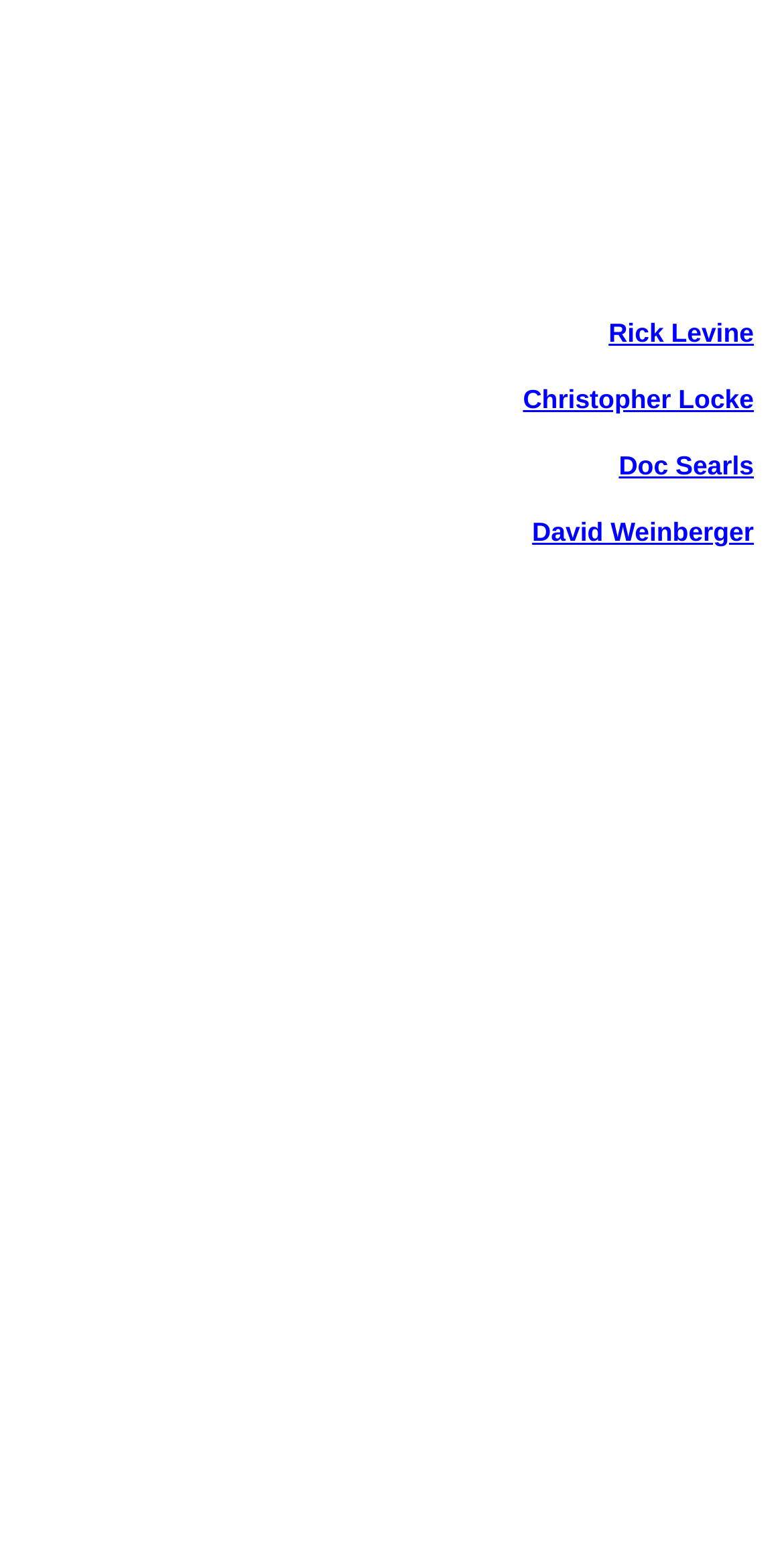Respond concisely with one word or phrase to the following query:
What is the position of the cell containing the authors' names?

Middle